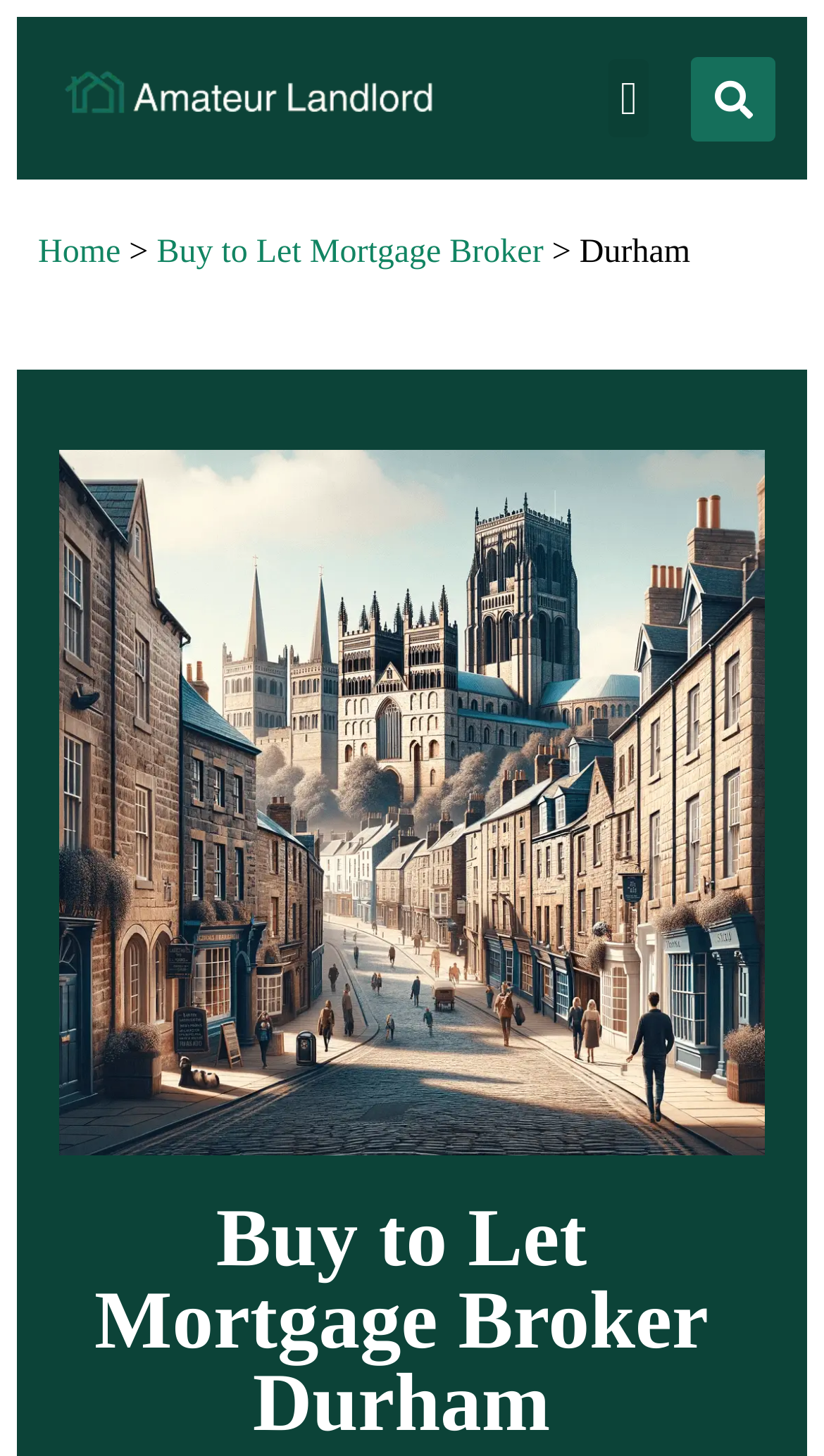Given the element description Buy to Let Mortgage Broker, specify the bounding box coordinates of the corresponding UI element in the format (top-left x, top-left y, bottom-right x, bottom-right y). All values must be between 0 and 1.

[0.19, 0.161, 0.66, 0.186]